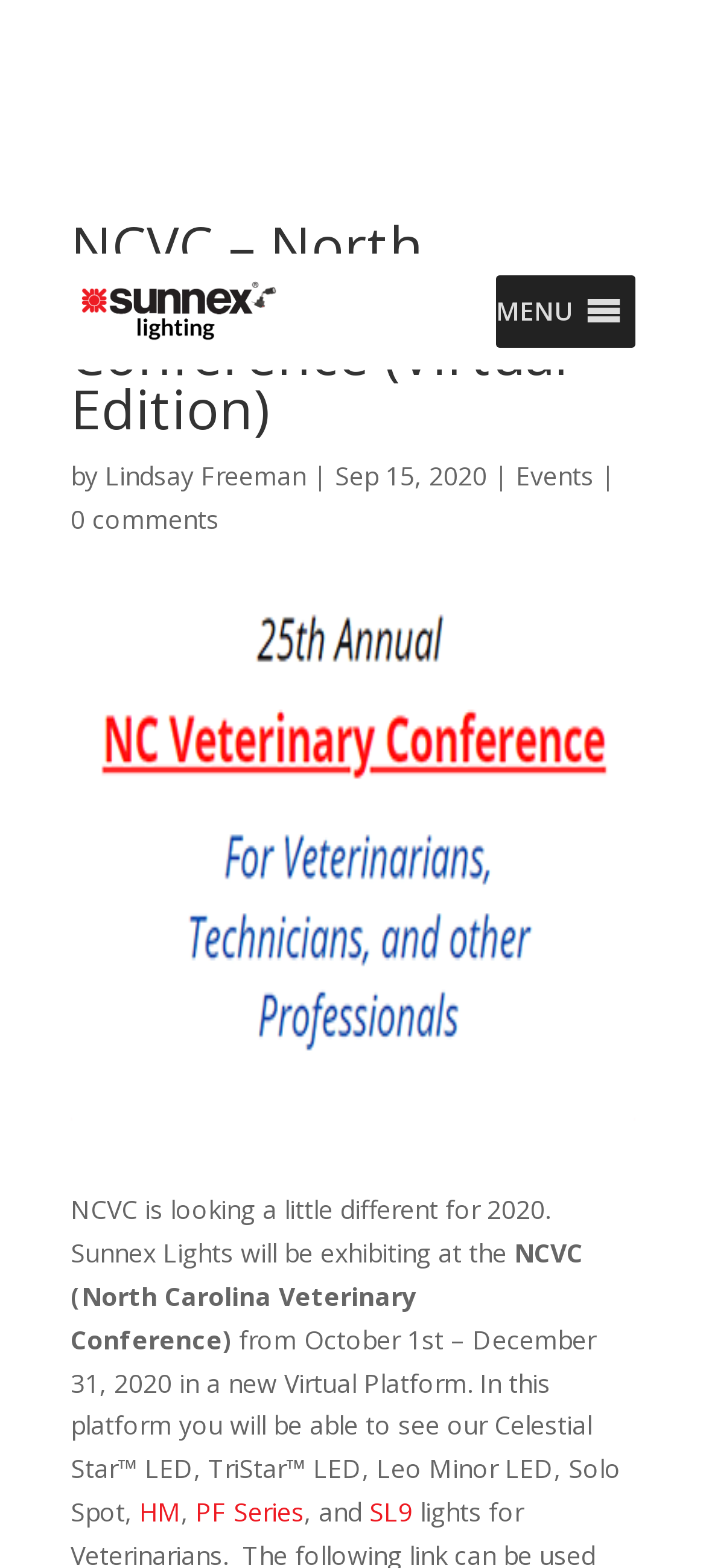Find and generate the main title of the webpage.

NCVC – North Carolina Veterinary Conference (Virtual Edition)